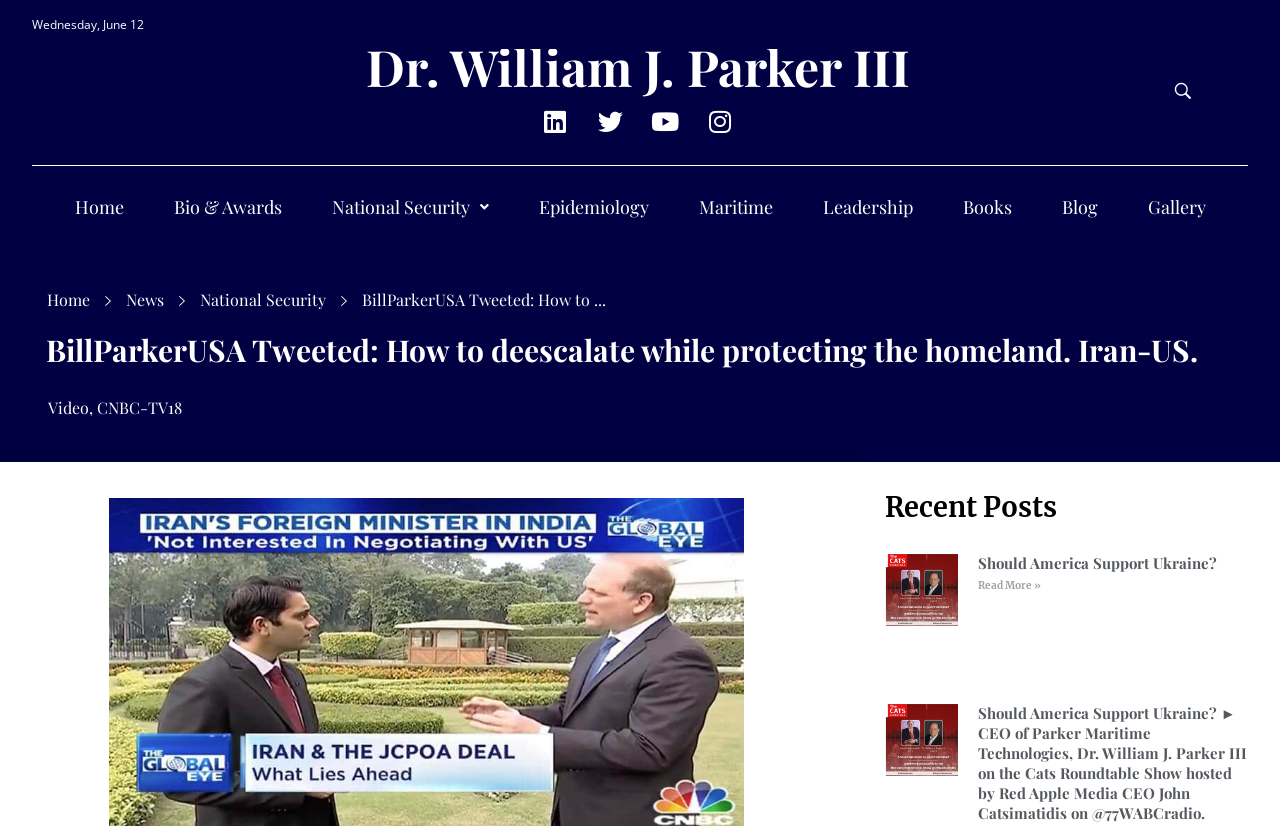Find and indicate the bounding box coordinates of the region you should select to follow the given instruction: "Go to the National Security page".

[0.251, 0.201, 0.389, 0.3]